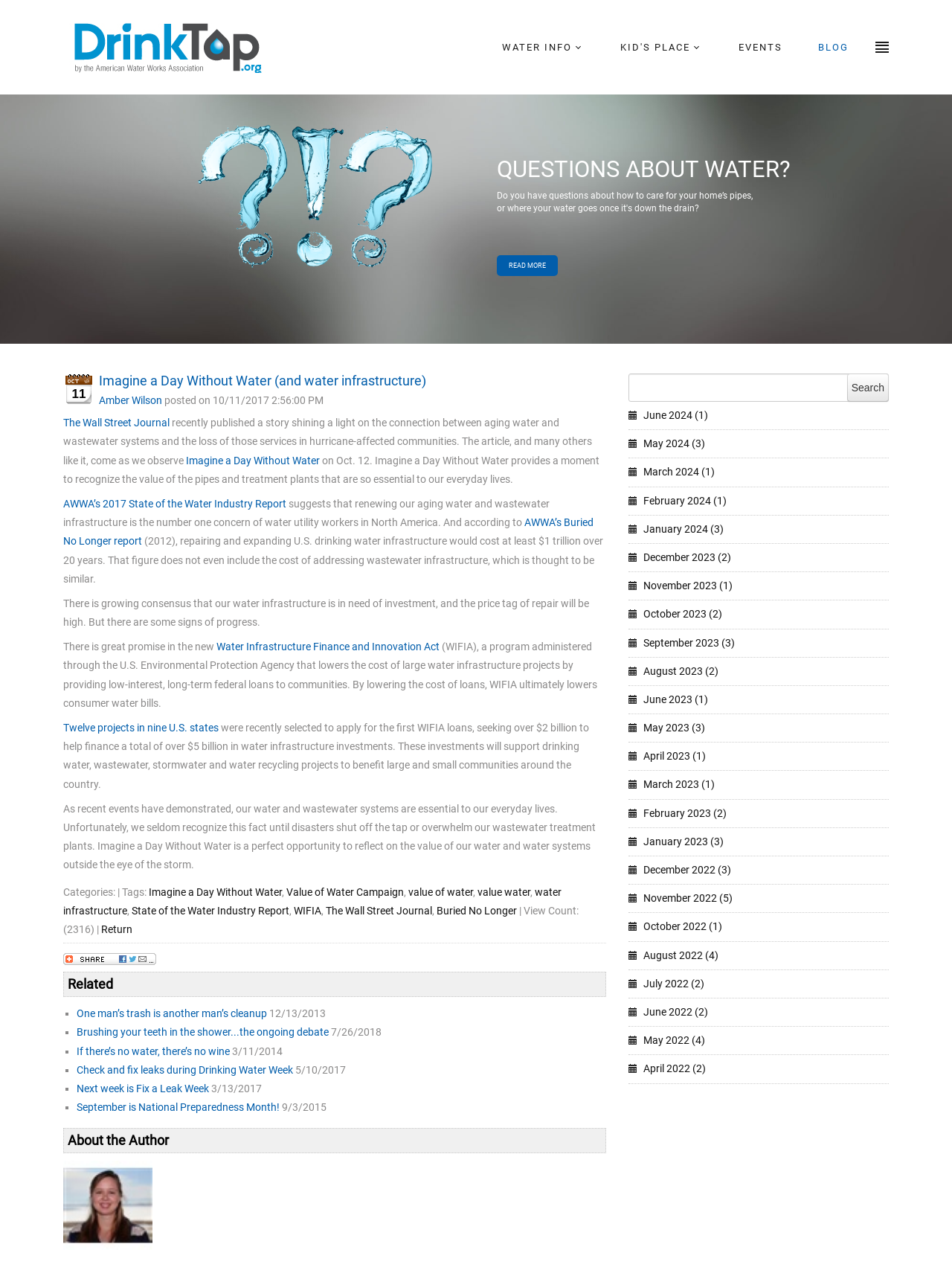Please specify the bounding box coordinates of the element that should be clicked to execute the given instruction: 'Search for something'. Ensure the coordinates are four float numbers between 0 and 1, expressed as [left, top, right, bottom].

[0.89, 0.293, 0.934, 0.315]